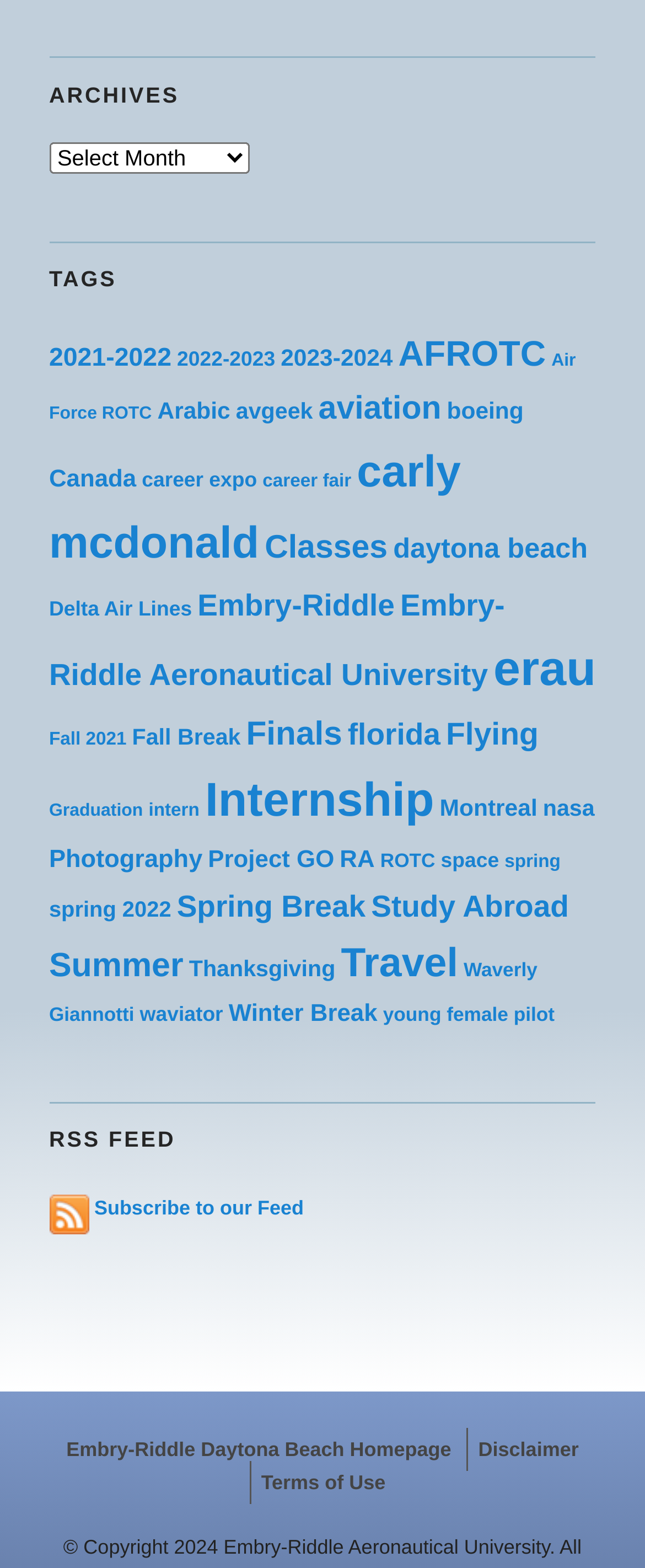Please identify the bounding box coordinates for the region that you need to click to follow this instruction: "View 2021-2022 posts".

[0.076, 0.219, 0.266, 0.237]